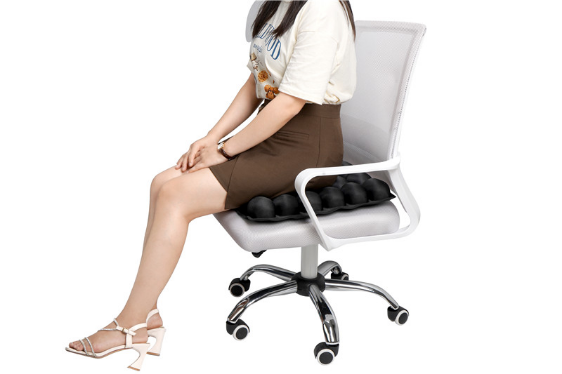What feature does the cushion have for added convenience?
We need a detailed and exhaustive answer to the question. Please elaborate.

The cushion has an automatic power-off feature, which is mentioned in the caption as an added convenience and safety feature. This feature ensures that the cushion turns off automatically, providing an extra layer of convenience and safety for the user.